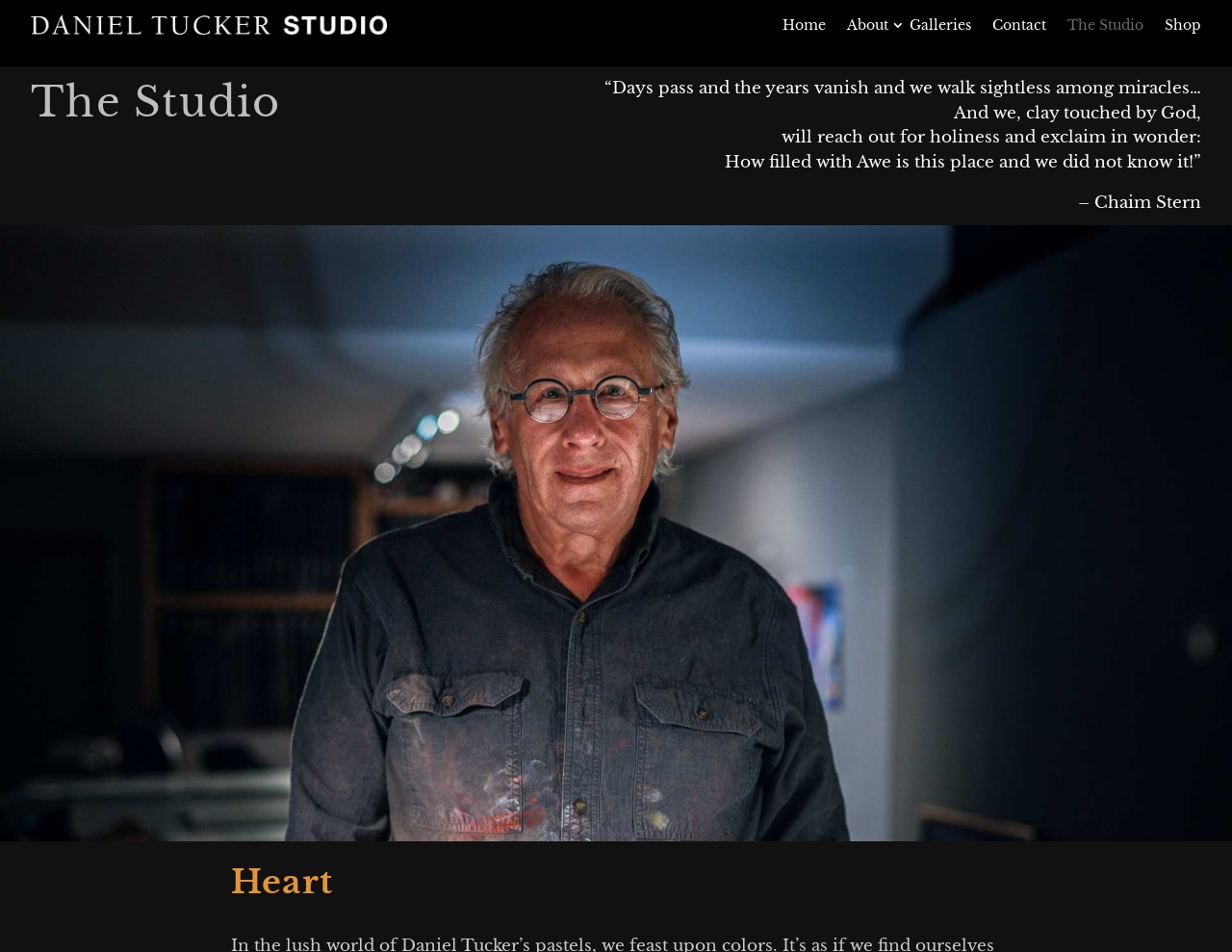Using the provided element description: "The Studio", identify the bounding box coordinates. The coordinates should be four floats between 0 and 1 in the order [left, top, right, bottom].

[0.866, 0.008, 0.928, 0.044]